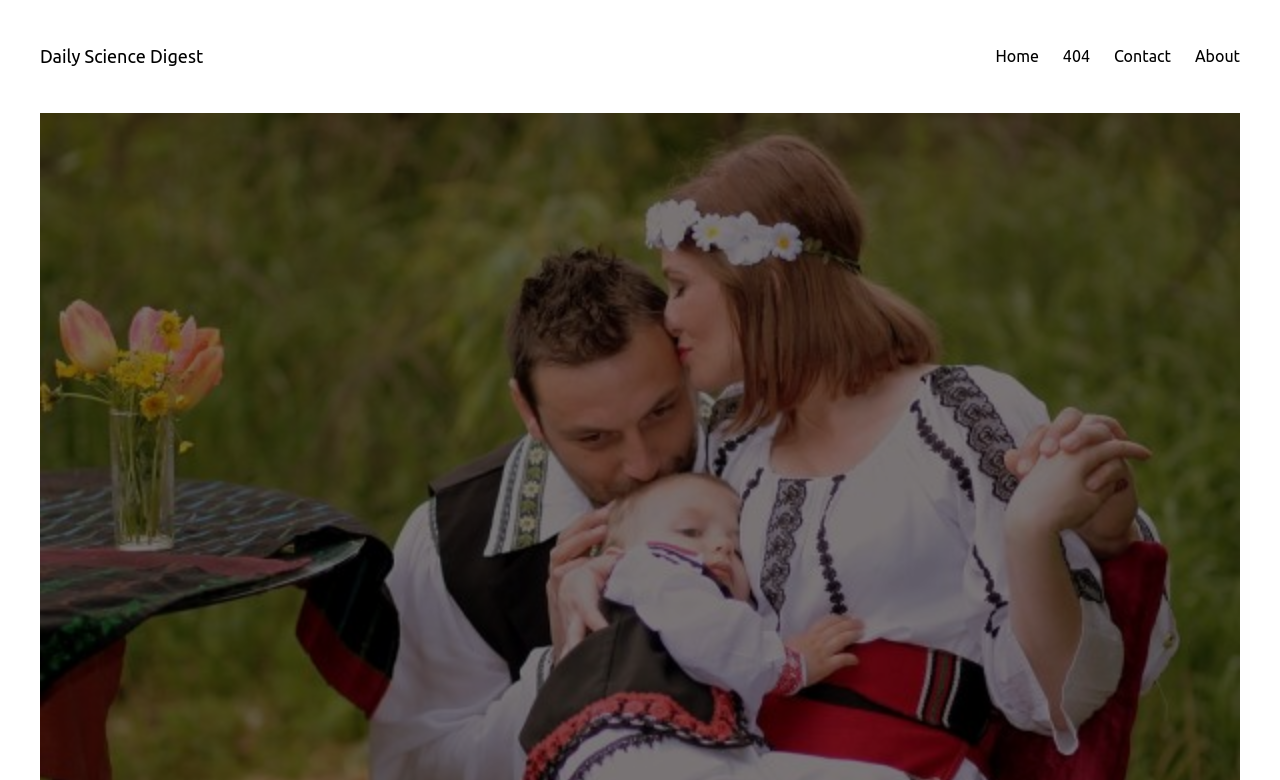From the screenshot, find the bounding box of the UI element matching this description: "Daily Science Digest". Supply the bounding box coordinates in the form [left, top, right, bottom], each a float between 0 and 1.

[0.031, 0.059, 0.159, 0.084]